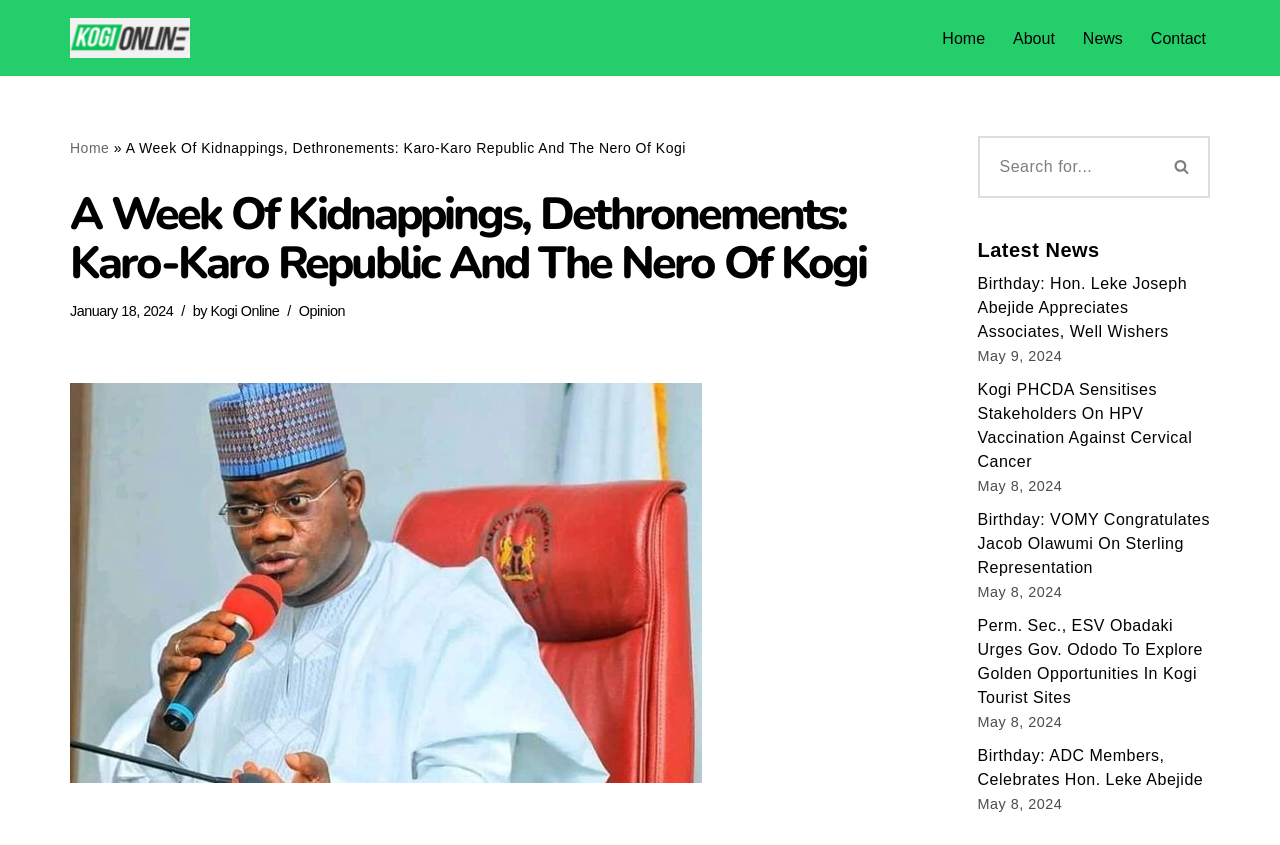What is the name of the website?
We need a detailed and meticulous answer to the question.

The name of the website can be found in the top-left corner of the webpage, where the logo 'KogiOnlineLogo' is located, and the link 'KogiOnlineNg Confluence Updates' is also present.